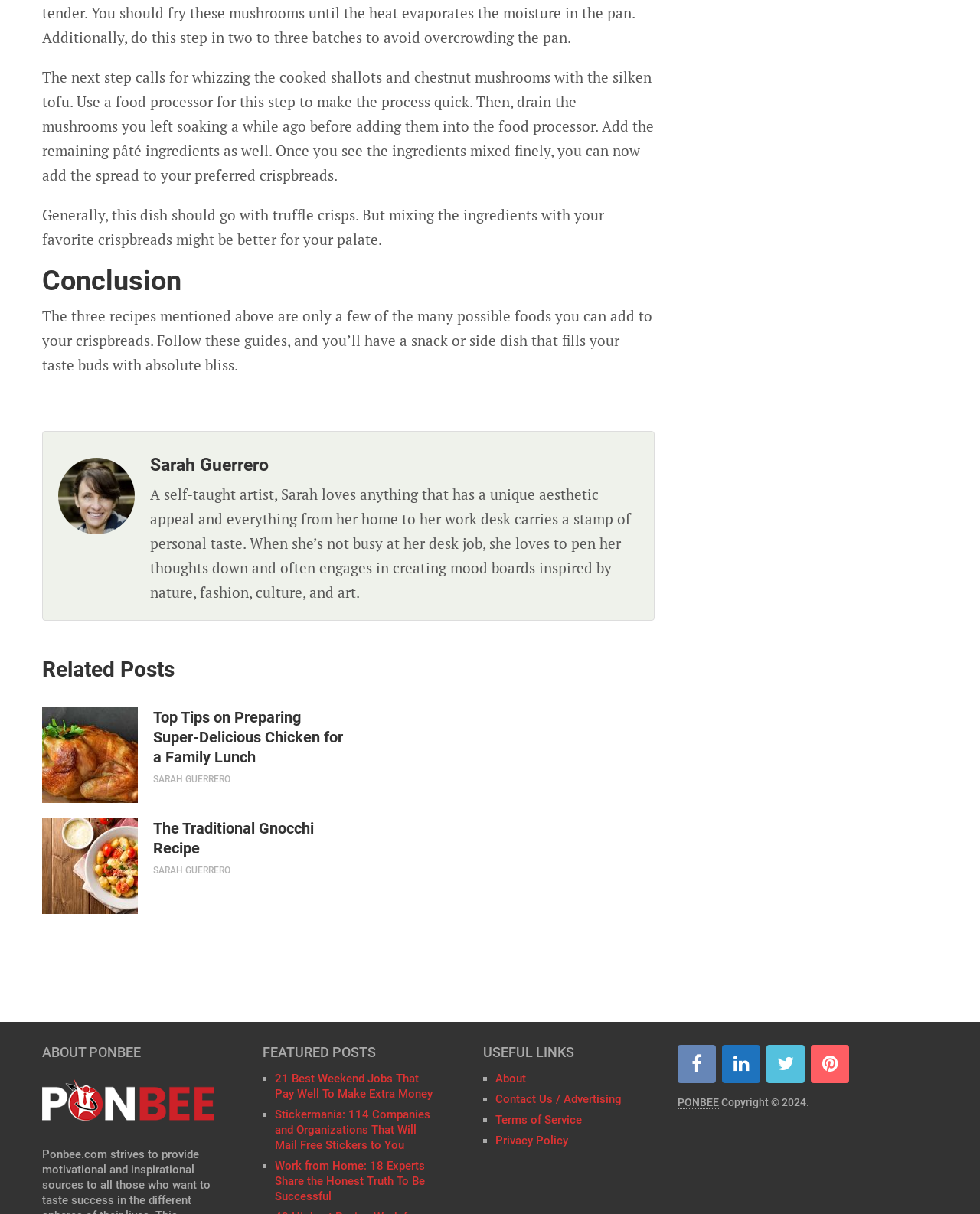Please reply with a single word or brief phrase to the question: 
What type of content is presented in the 'Related Posts' section?

Recipe articles